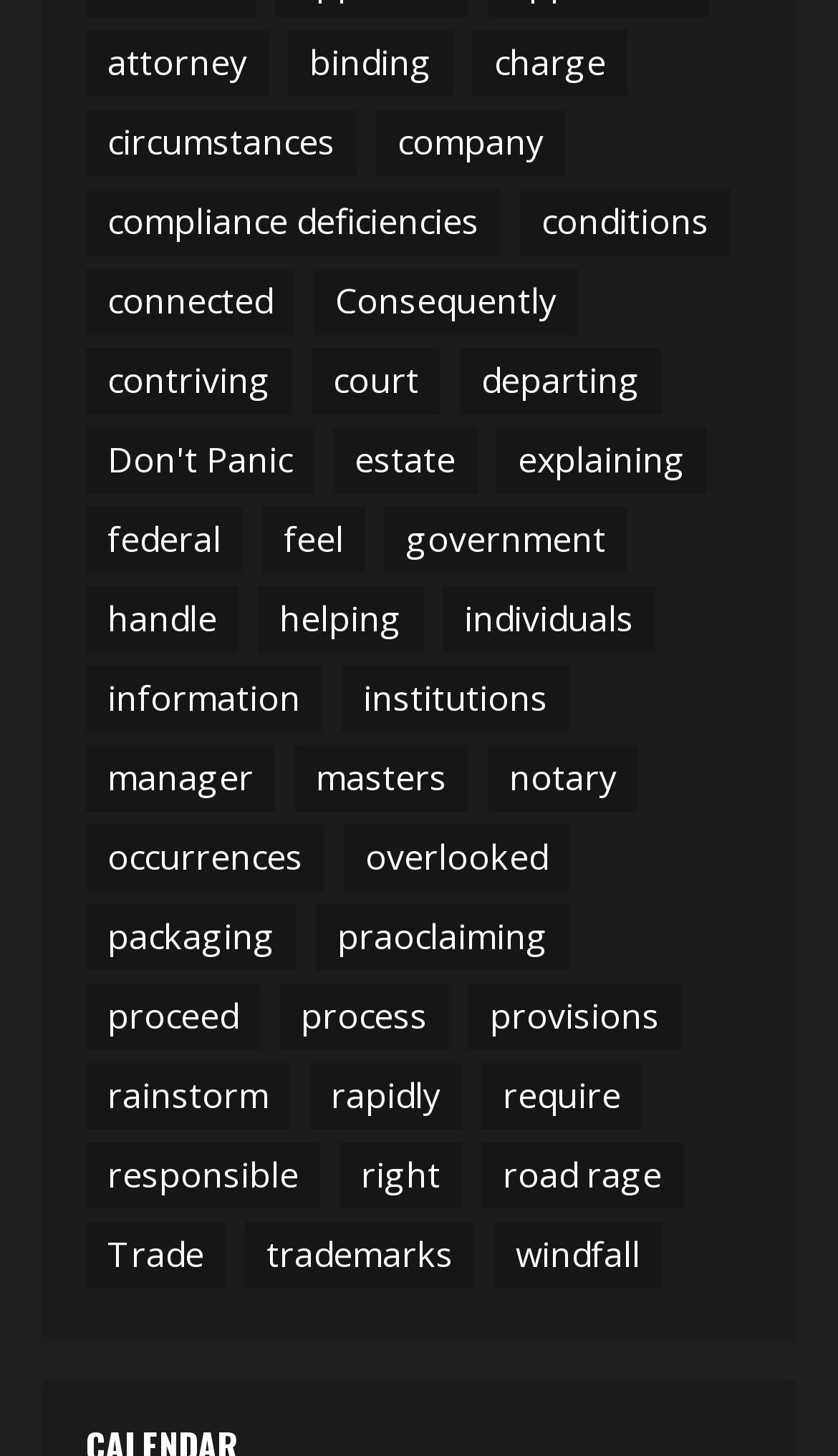Determine the bounding box coordinates of the clickable element to achieve the following action: 'View company information'. Provide the coordinates as four float values between 0 and 1, formatted as [left, top, right, bottom].

[0.449, 0.075, 0.674, 0.12]